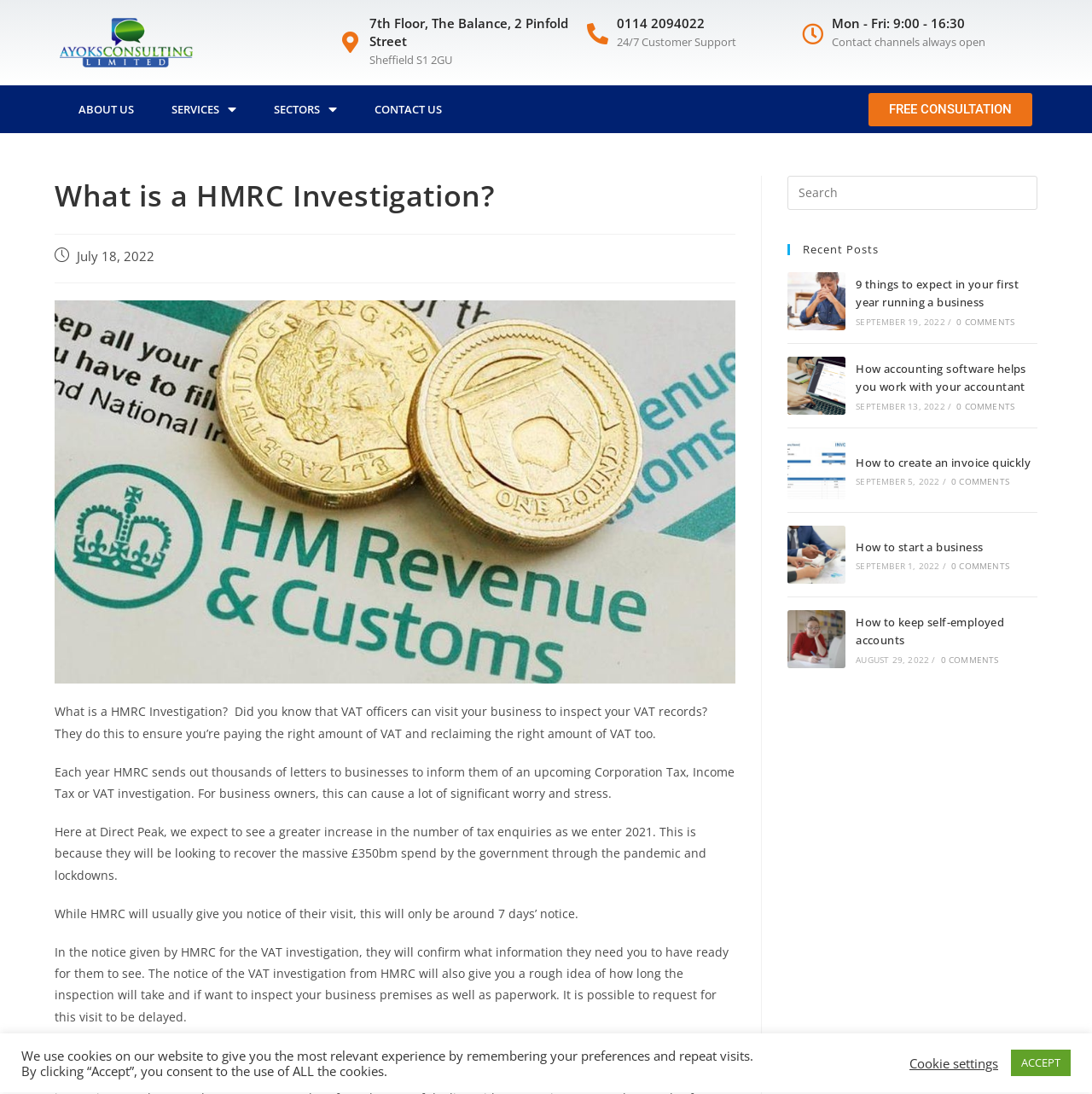Locate the bounding box coordinates of the clickable area needed to fulfill the instruction: "Click the 'CONTACT US' link".

[0.326, 0.078, 0.422, 0.122]